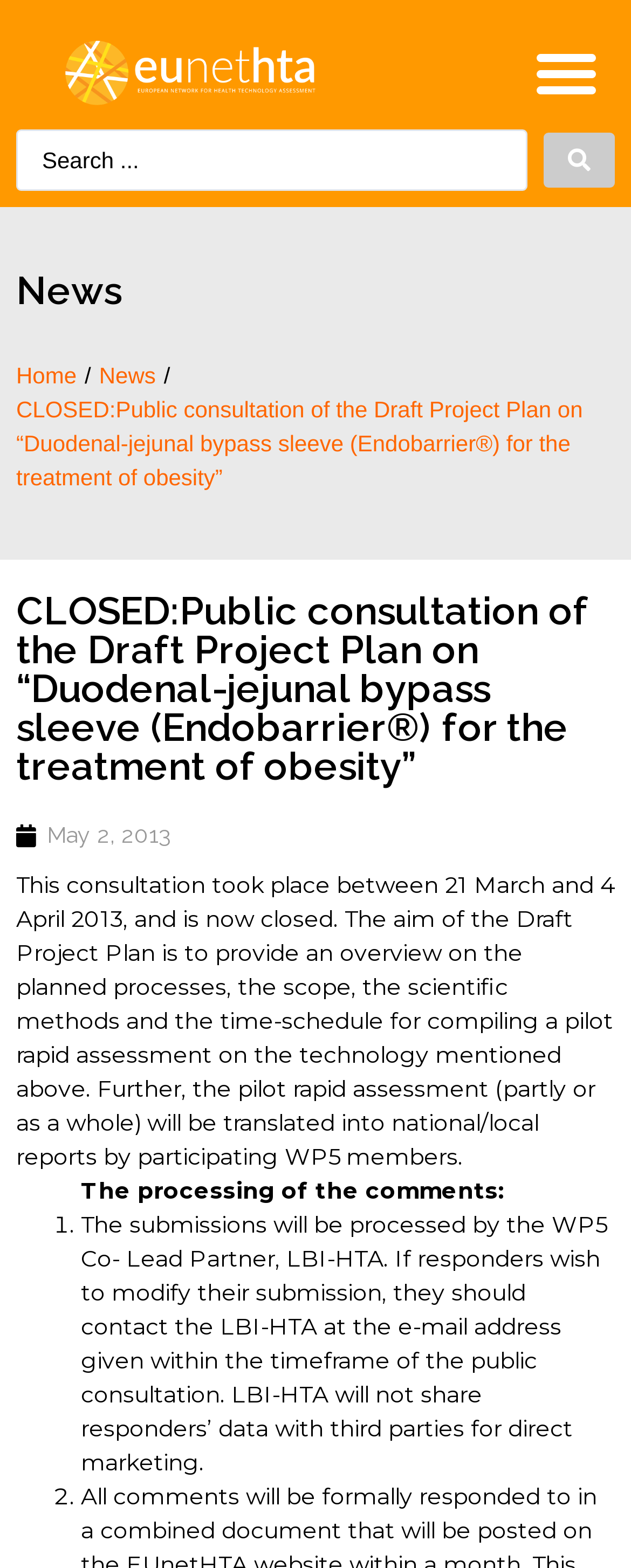Show the bounding box coordinates for the HTML element described as: "Menu".

[0.821, 0.015, 0.974, 0.077]